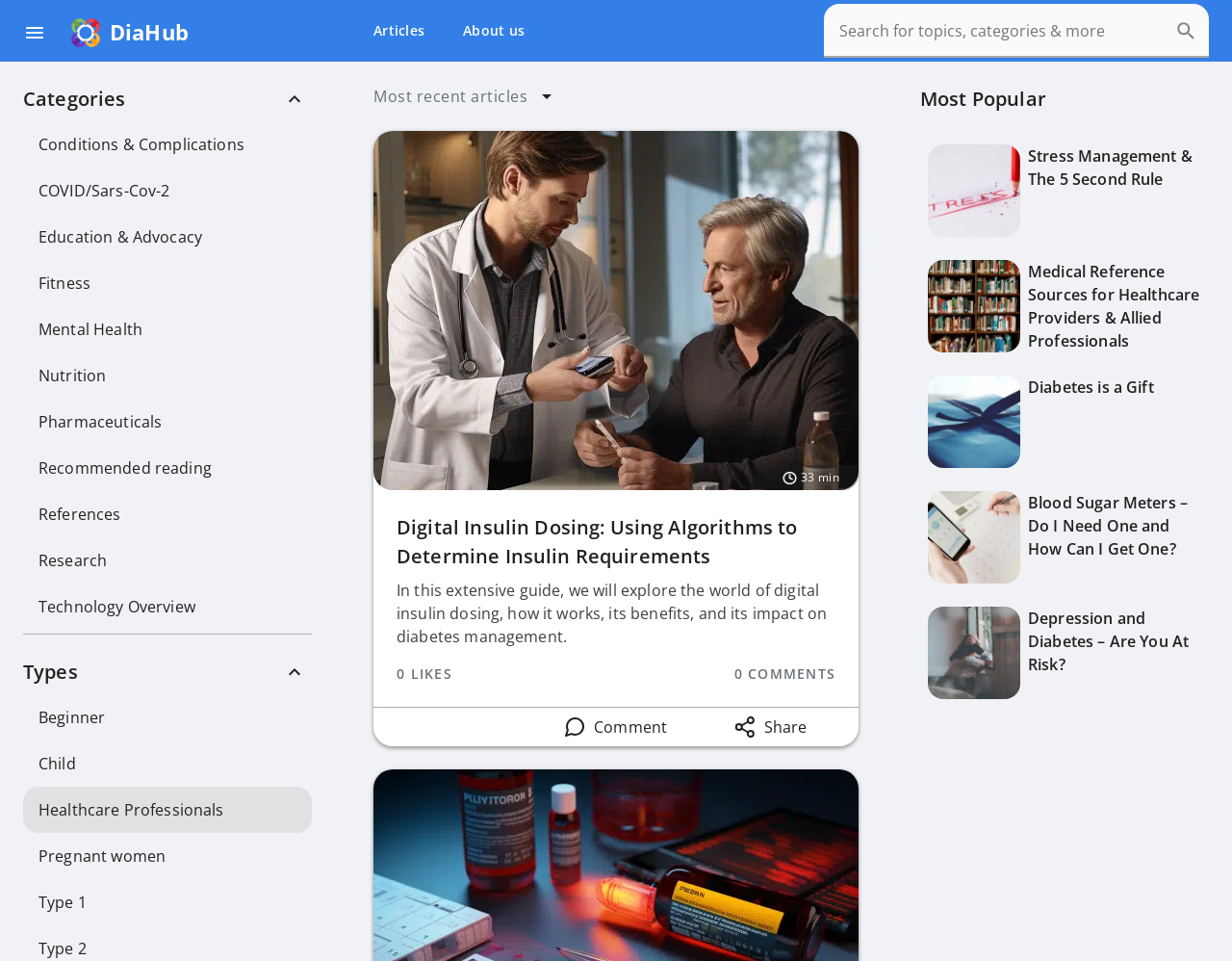Could you provide the bounding box coordinates for the portion of the screen to click to complete this instruction: "Search for topics, categories & more"?

[0.669, 0.004, 0.981, 0.06]